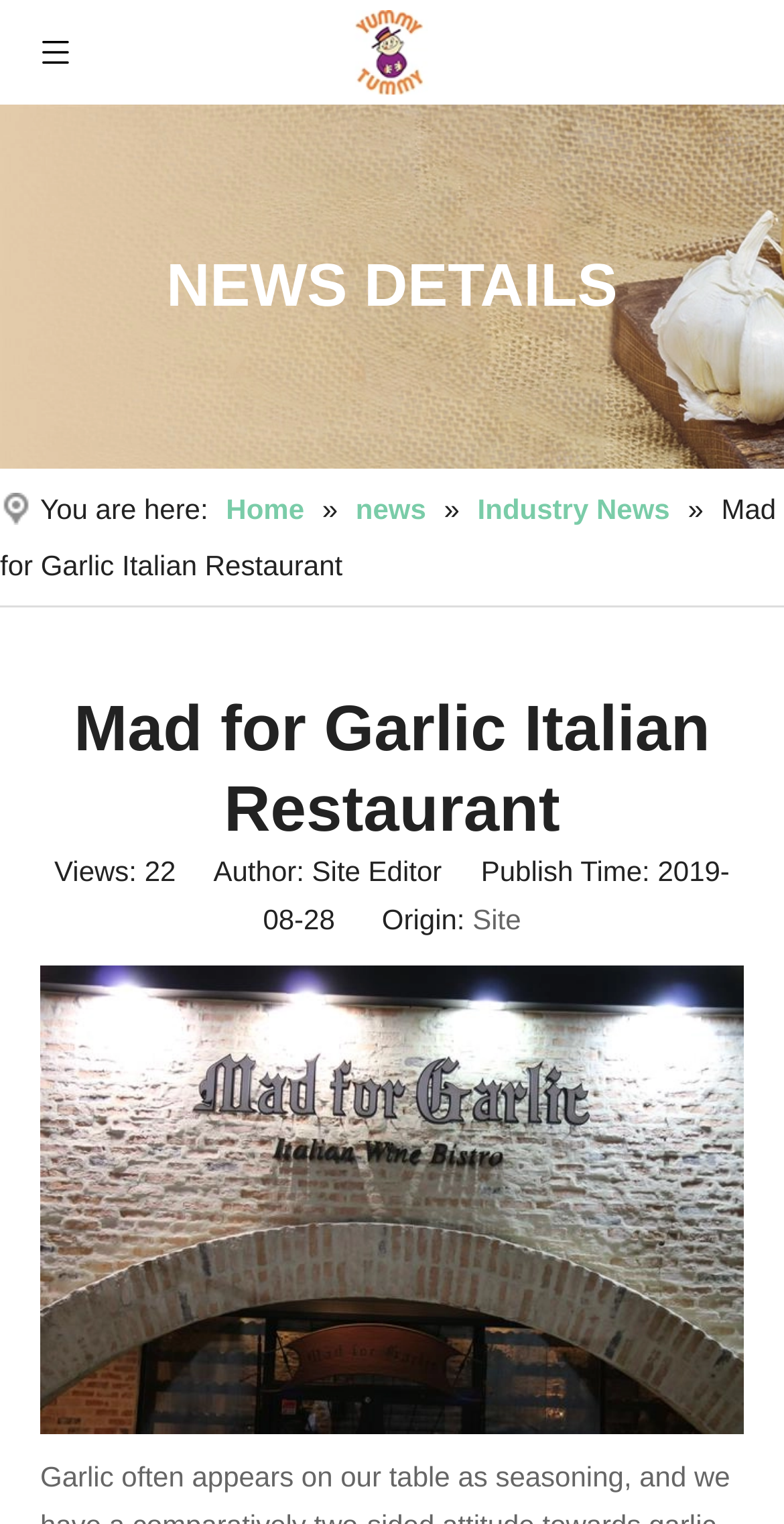Answer the following query concisely with a single word or phrase:
What is the name of the Italian restaurant?

Mad for Garlic Italian Restaurant